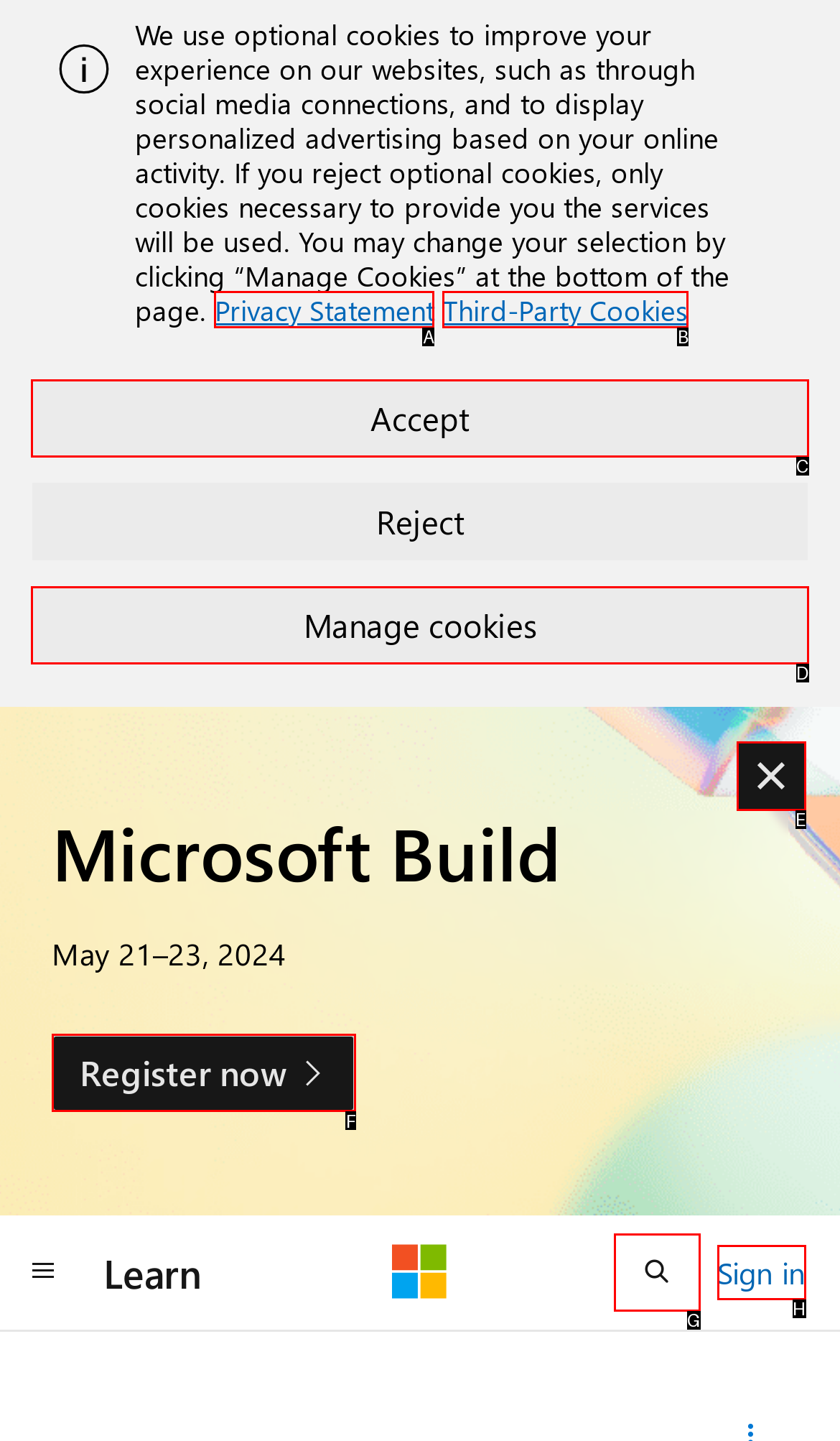Determine the letter of the UI element that you need to click to perform the task: Click the 'Sign in' link.
Provide your answer with the appropriate option's letter.

H